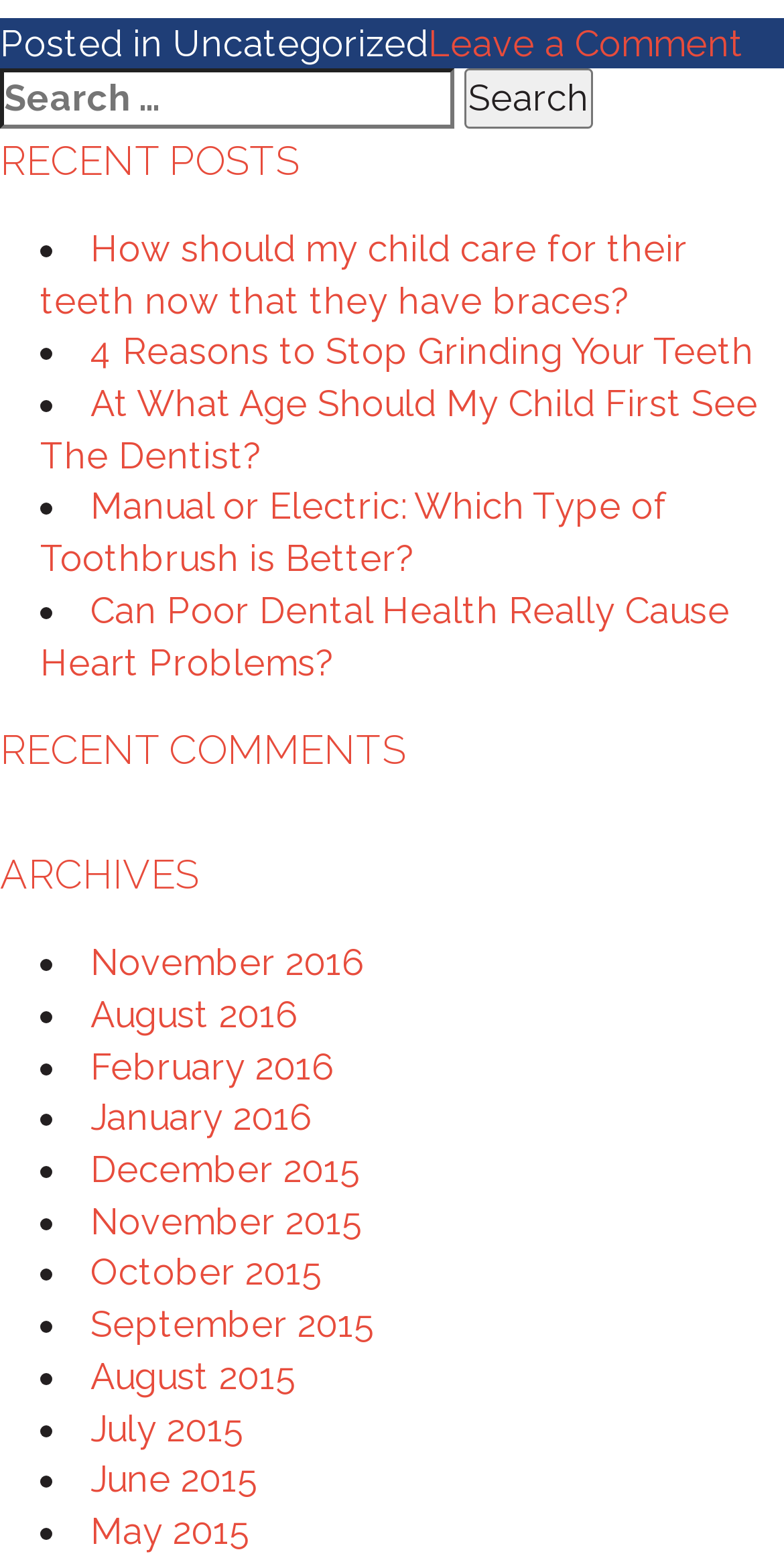Please identify the bounding box coordinates of the clickable area that will allow you to execute the instruction: "Read the recent post about toothbrush".

[0.051, 0.311, 0.851, 0.371]